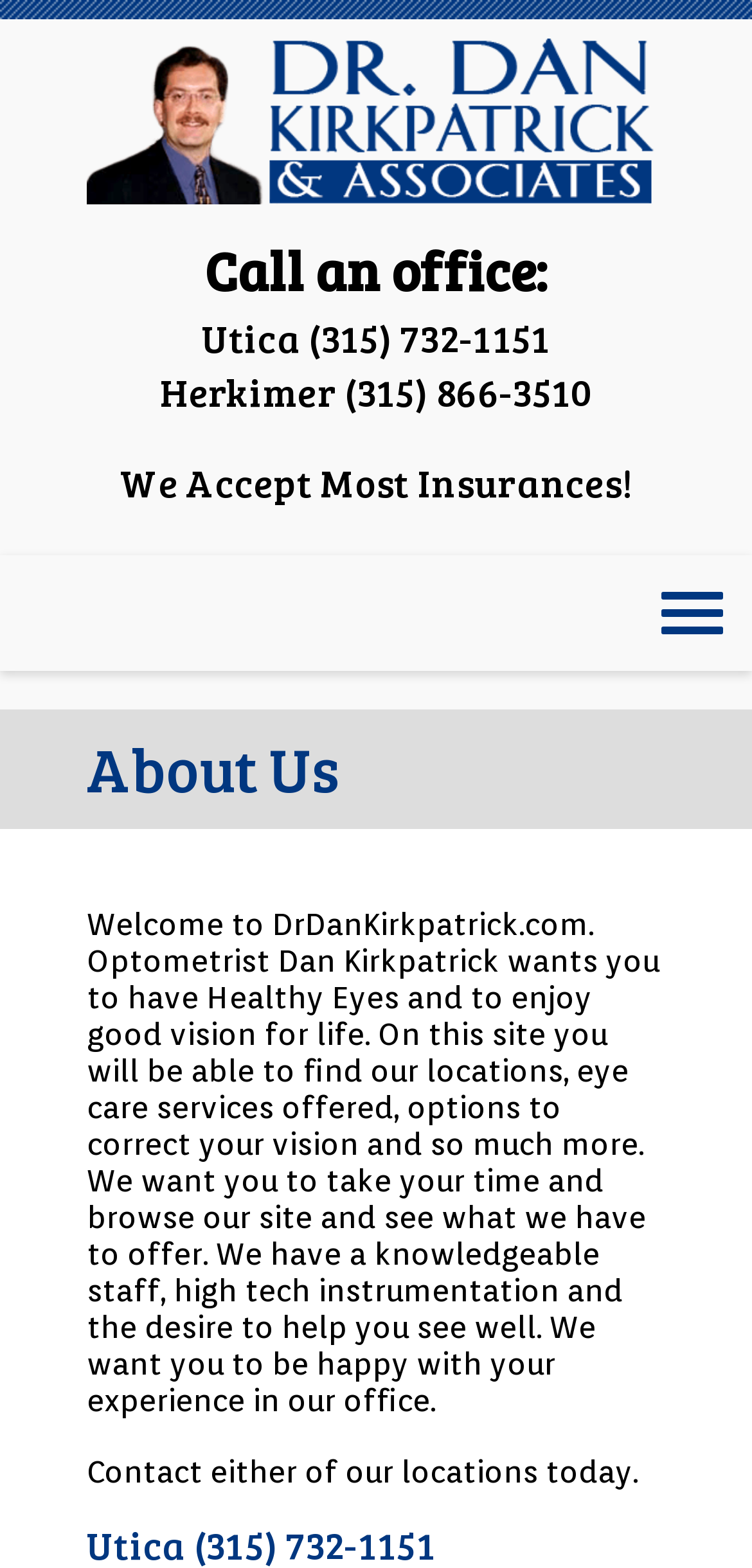Answer the question with a brief word or phrase:
What is the focus of the optometrist's staff?

To help you see well